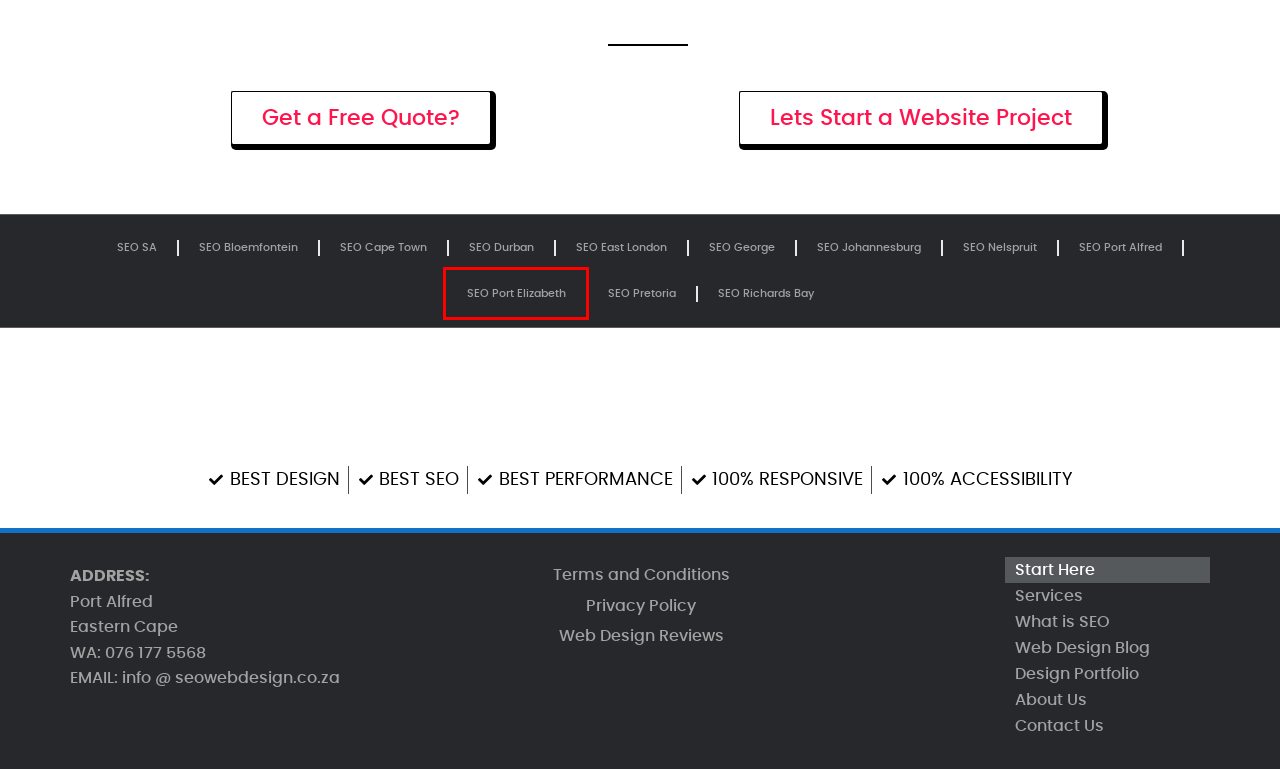You have a screenshot of a webpage with an element surrounded by a red bounding box. Choose the webpage description that best describes the new page after clicking the element inside the red bounding box. Here are the candidates:
A. SEO Port Elizabeth | #1 Ranking On Google
B. SEO Port Alfred | #1 Ranking On Google
C. SEO Nelspruit | #1 Ranking On Google
D. SEO Bloemfontein | #1 Ranking On Google
E. SEO Johannesburg | #1 Ranking On Google
F. Privacy Policy | SEO-WEB-DESIGN
G. SEO East London | #1 Ranking On Google
H. SEO Richards Bay | #1 Ranking On Google

A